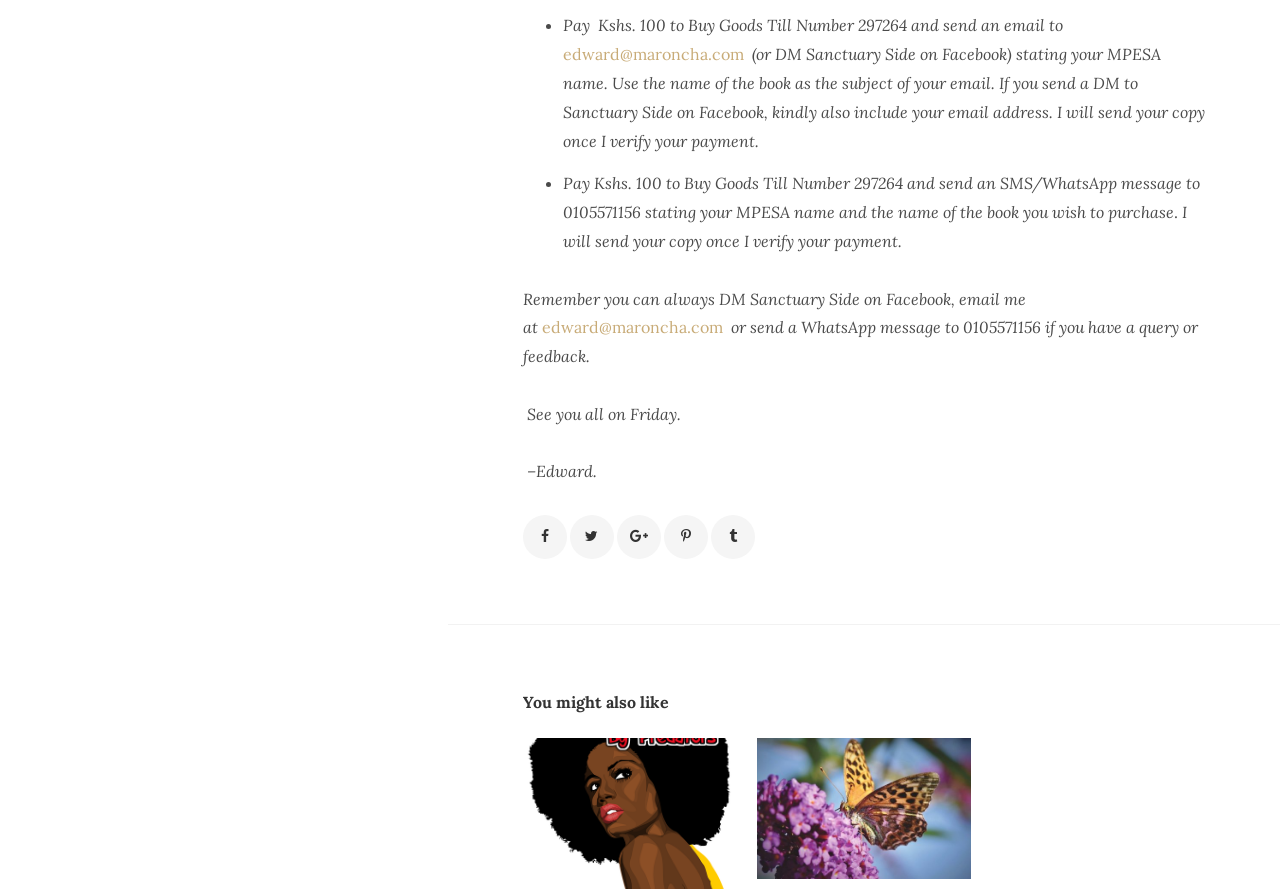Find the bounding box coordinates of the clickable element required to execute the following instruction: "Click to view Accountability and the Friendship Line-By Edward Maroncha". Provide the coordinates as four float numbers between 0 and 1, i.e., [left, top, right, bottom].

[0.774, 0.83, 0.941, 0.99]